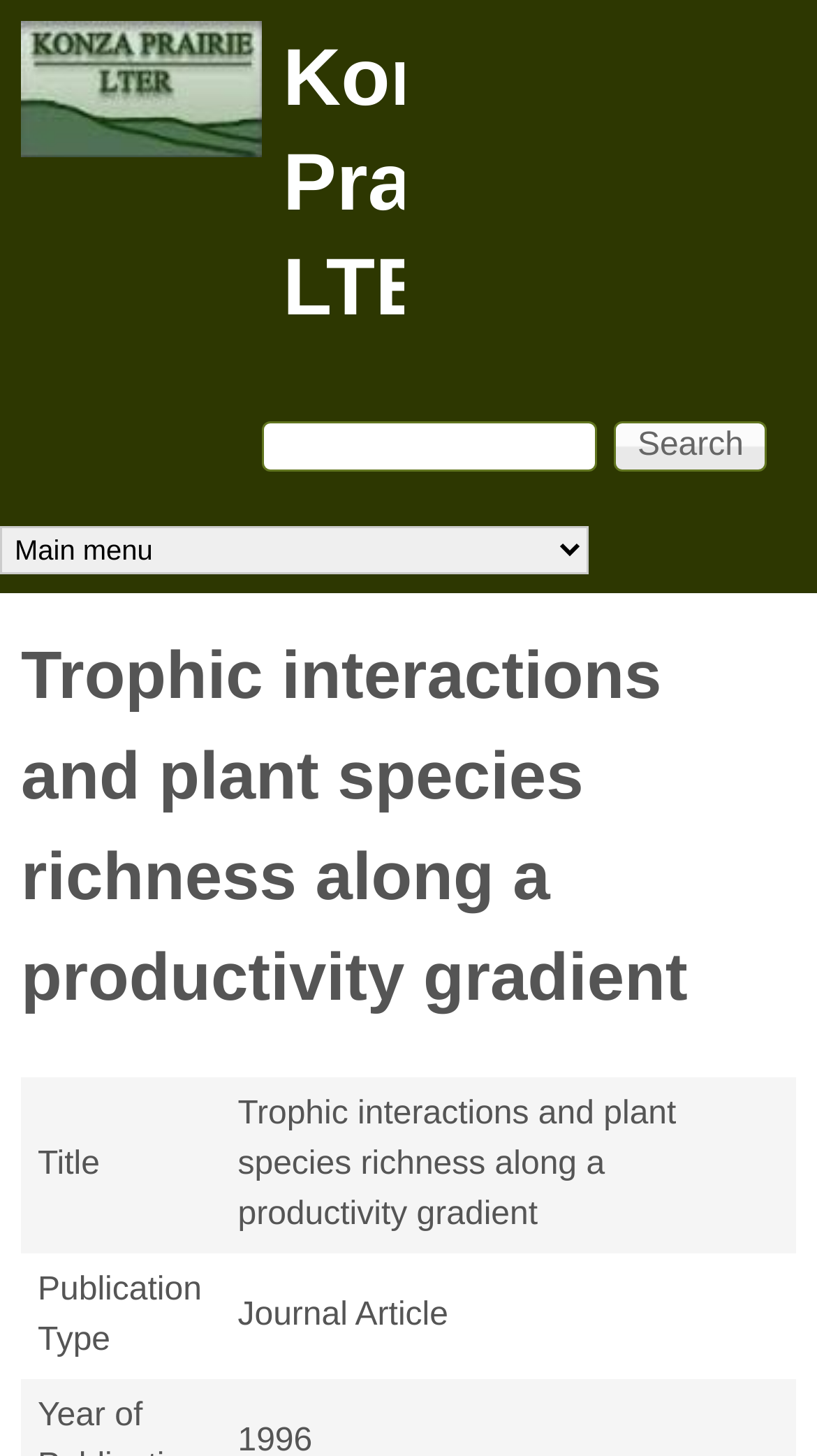Determine the main text heading of the webpage and provide its content.

Konza Prairie LTER